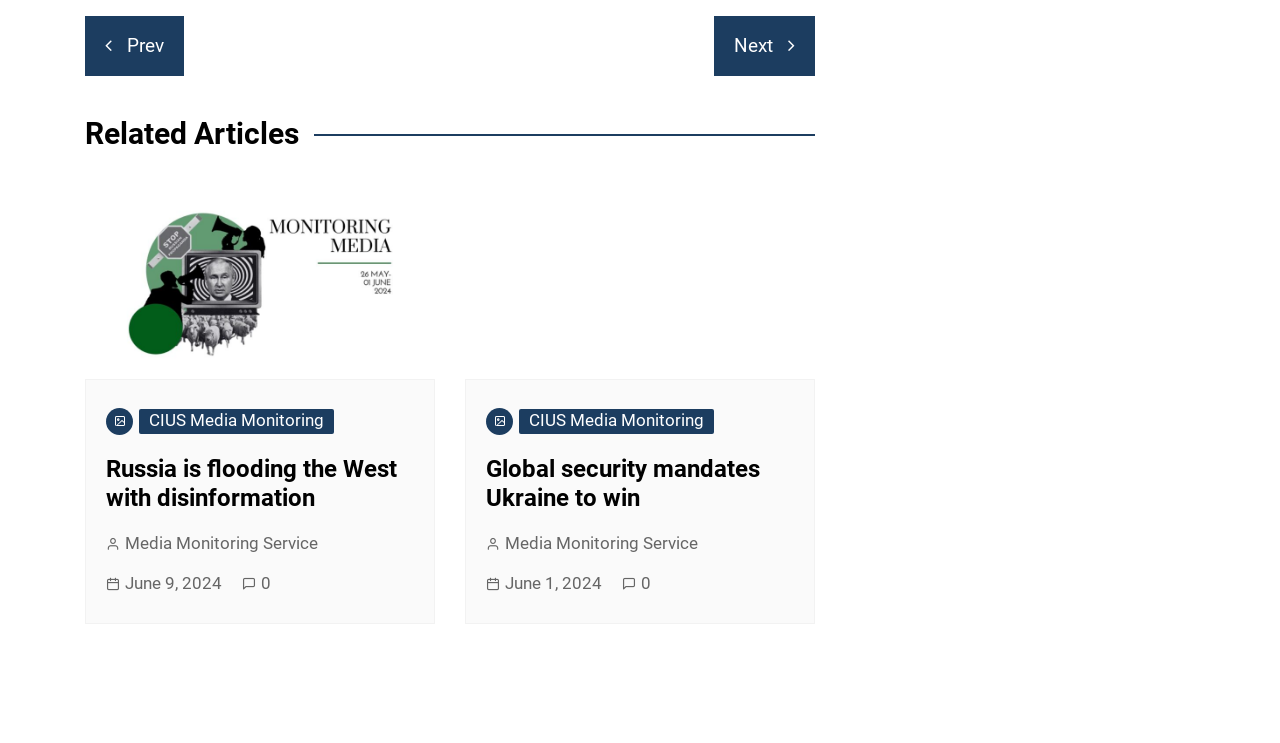What is the theme of the articles on this webpage?
With the help of the image, please provide a detailed response to the question.

The articles on this webpage seem to be related to global security, as indicated by the headings and descriptions. The topics include Russia's disinformation efforts and Ukraine's security mandates.